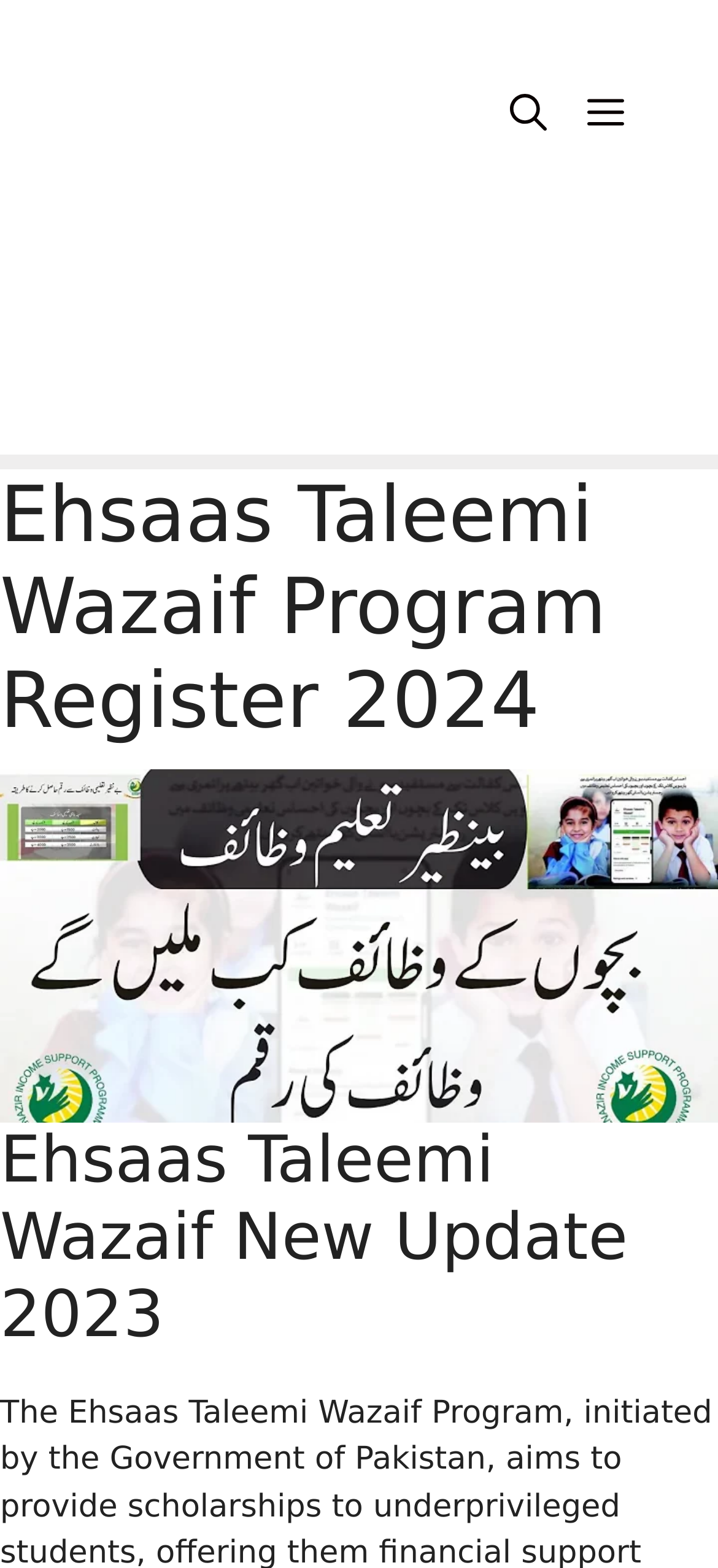Please respond in a single word or phrase: 
Is there a search function on the page?

Yes